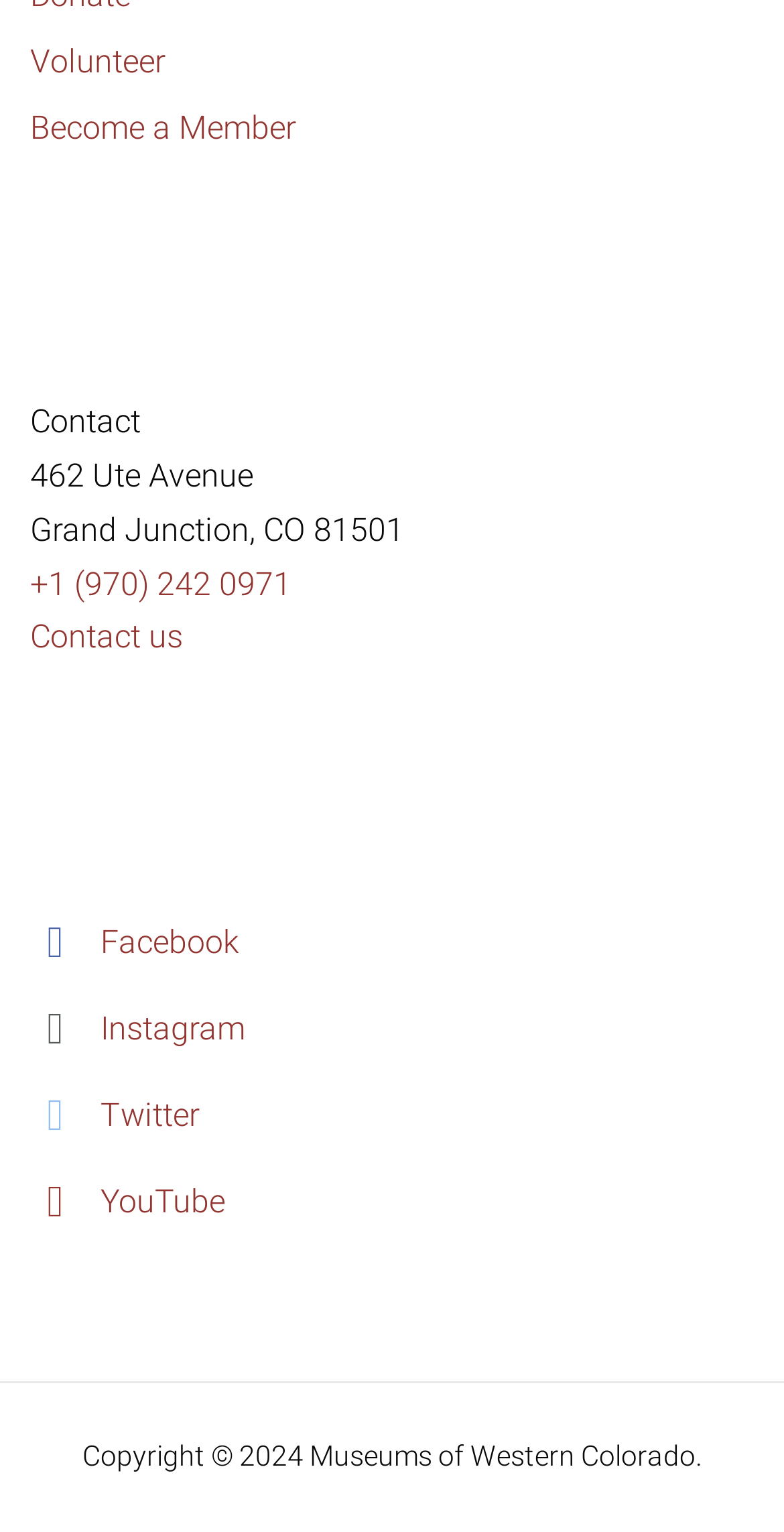Please locate the bounding box coordinates of the element that should be clicked to achieve the given instruction: "Share this post on Facebook".

None